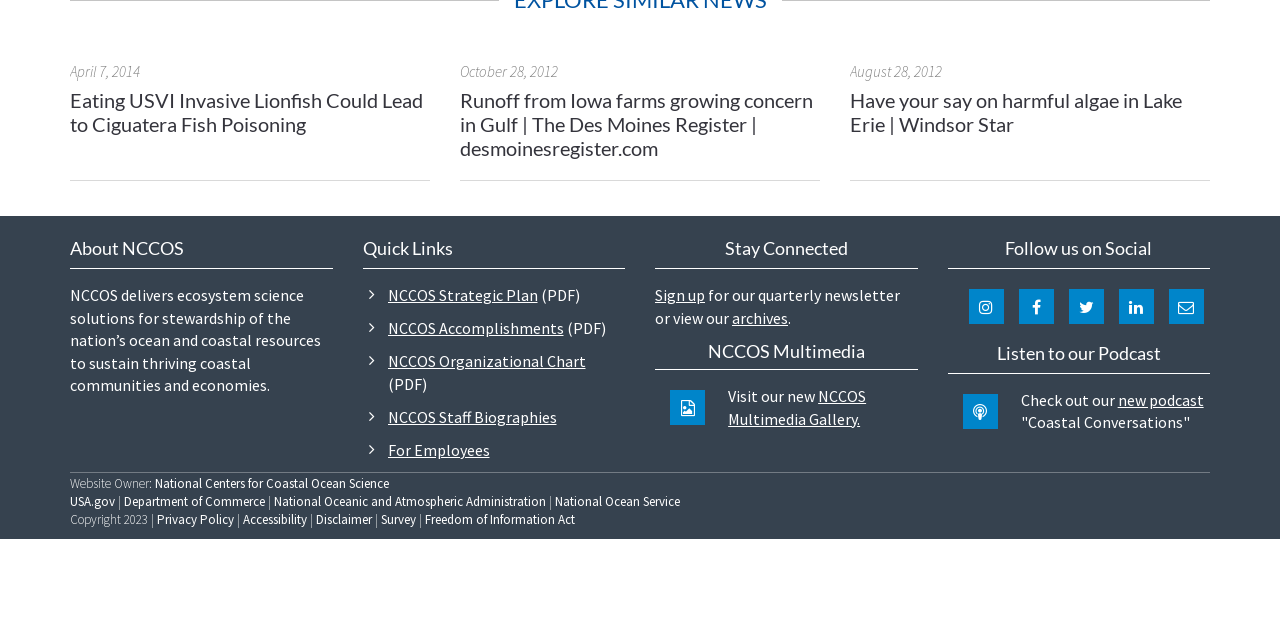Provide the bounding box coordinates for the specified HTML element described in this description: "October 2023". The coordinates should be four float numbers ranging from 0 to 1, in the format [left, top, right, bottom].

None